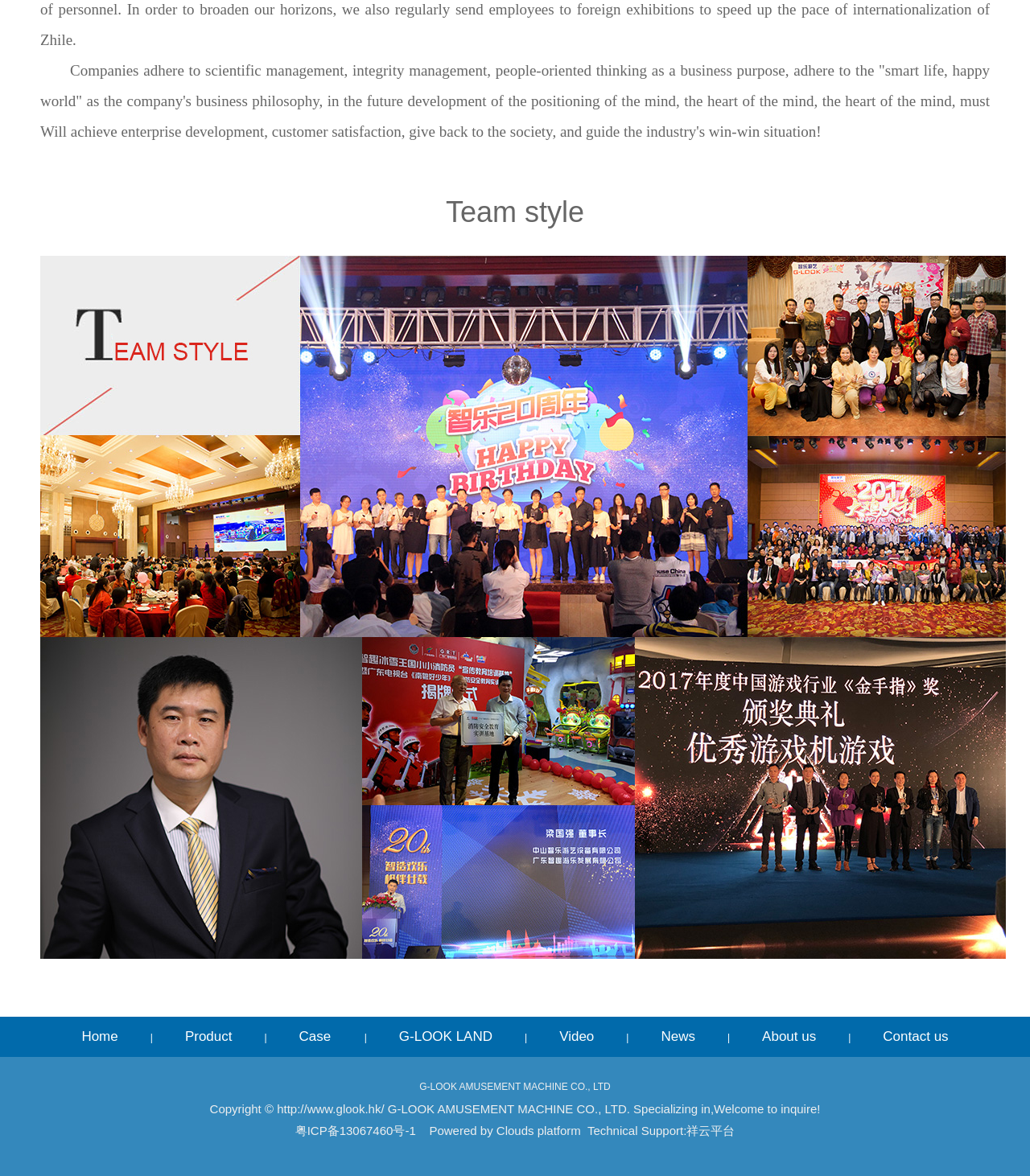Identify the bounding box coordinates of the specific part of the webpage to click to complete this instruction: "Watch Video".

[0.527, 0.875, 0.592, 0.888]